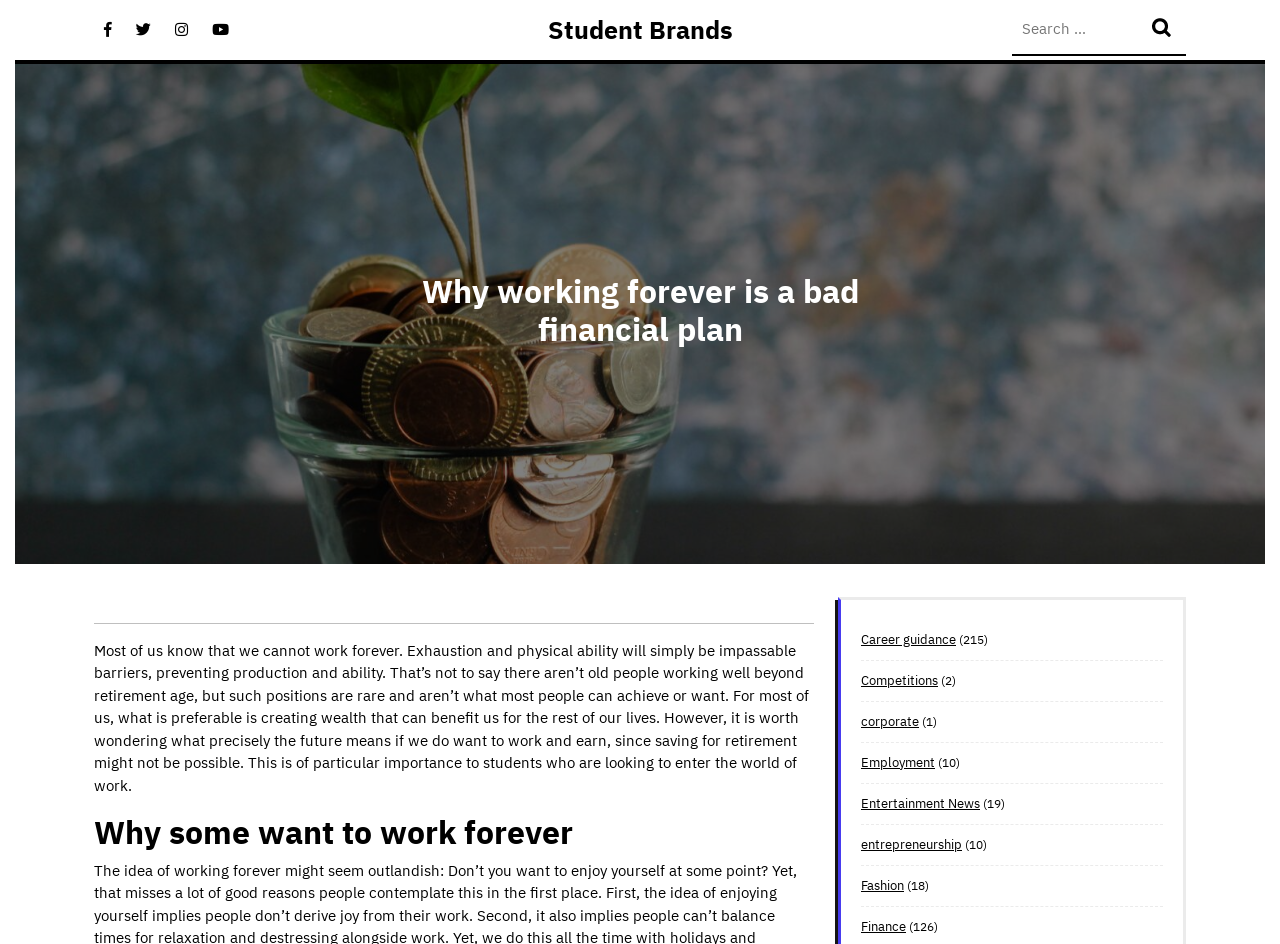What is the topic of the main article?
Answer the question in a detailed and comprehensive manner.

The main article has a heading element with the text 'Why working forever is a bad financial plan', which suggests that the topic of the article is the drawbacks of working forever from a financial perspective.